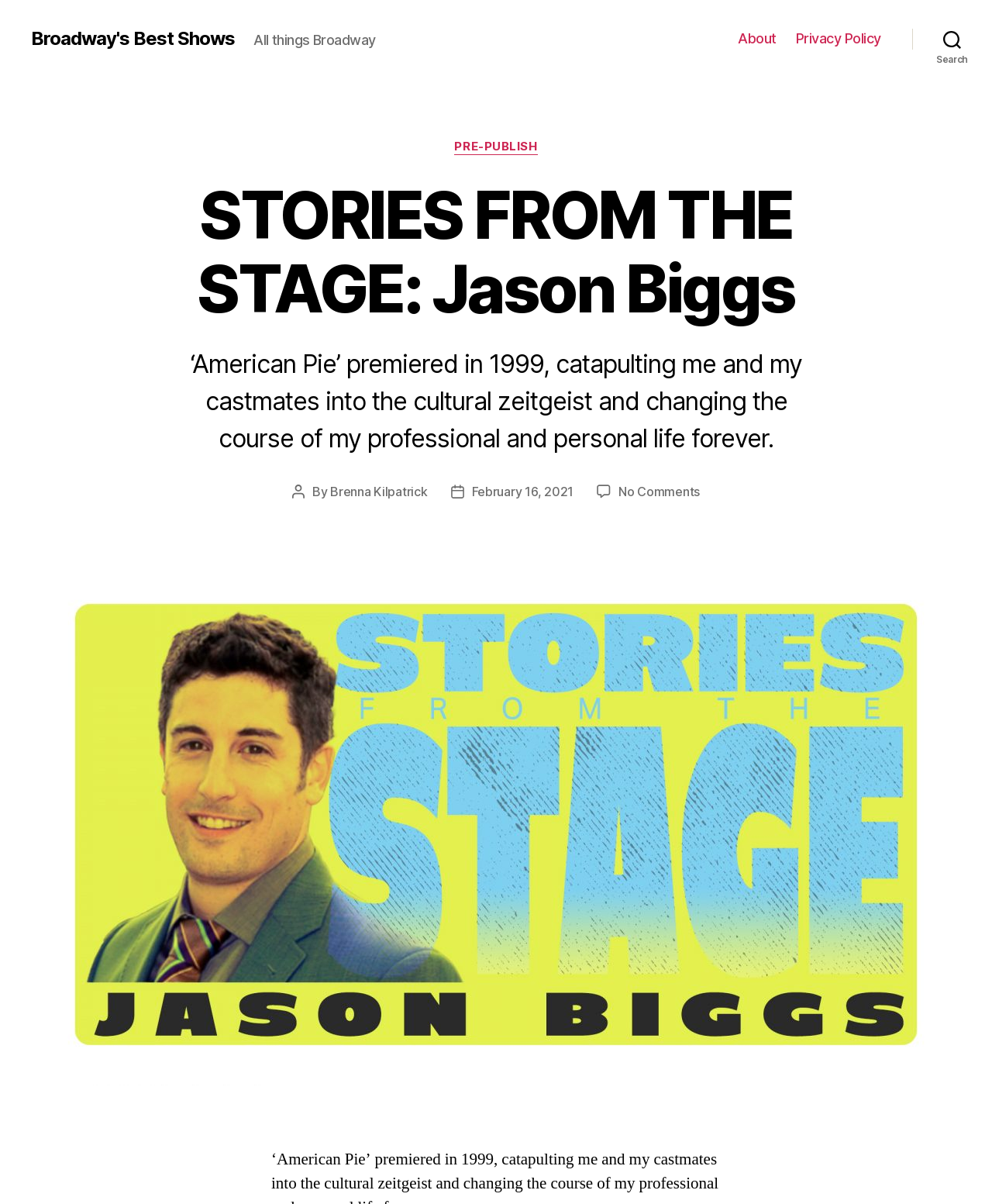Who is the author of the post?
Ensure your answer is thorough and detailed.

The author of the post is mentioned in the text 'By Brenna Kilpatrick' which is located below the heading 'STORIES FROM THE STAGE: Jason Biggs'.